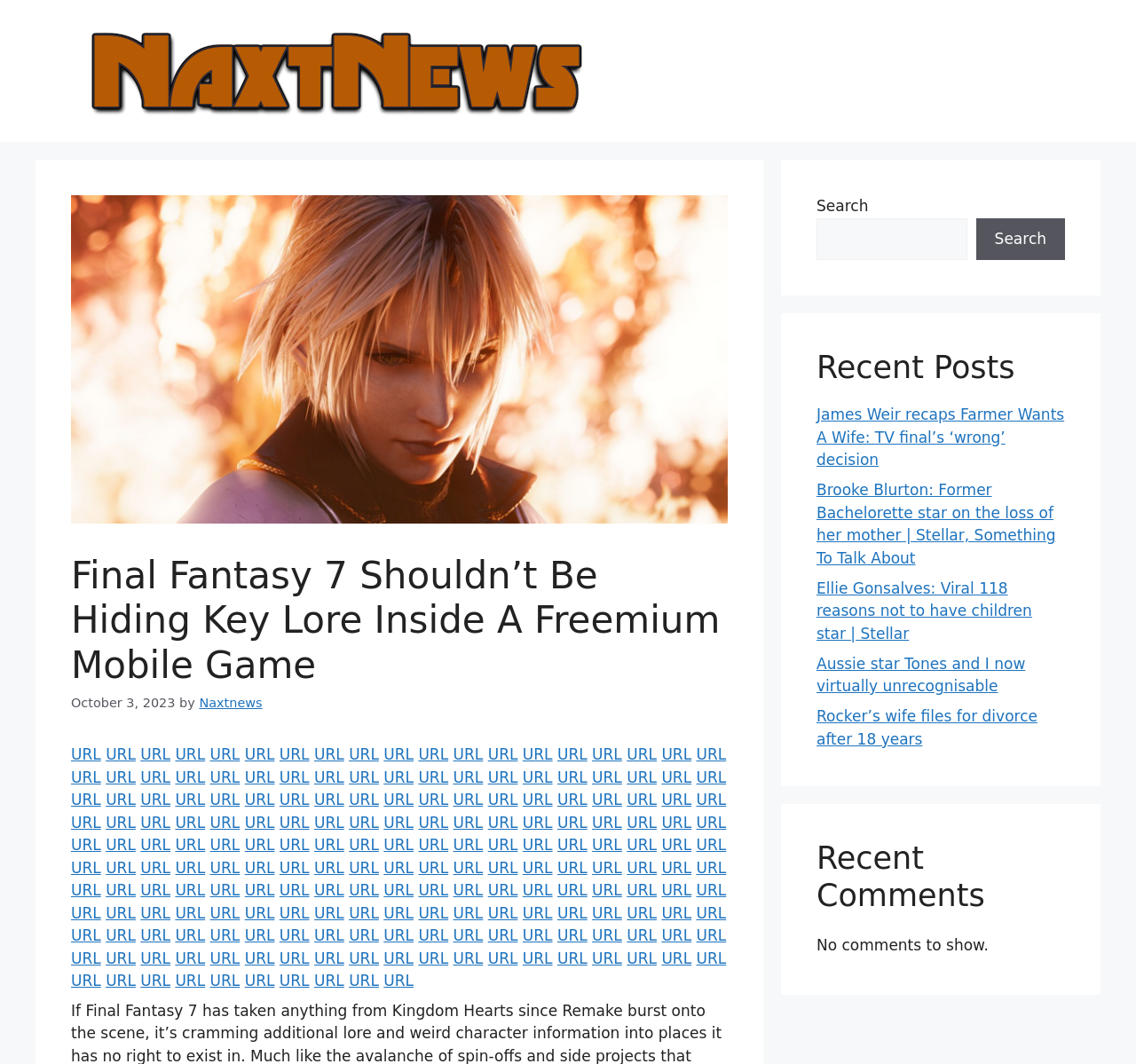Please find and generate the text of the main header of the webpage.

Final Fantasy 7 Shouldn’t Be Hiding Key Lore Inside A Freemium Mobile Game